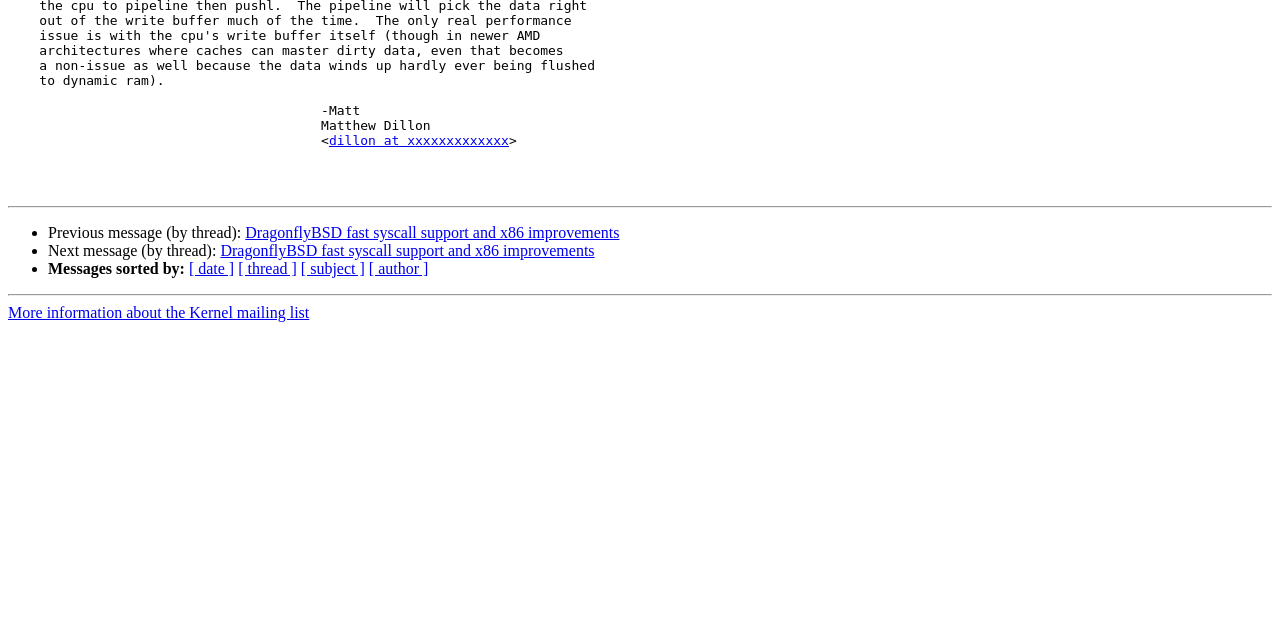Show the bounding box coordinates for the HTML element as described: "[ thread ]".

[0.186, 0.407, 0.232, 0.433]